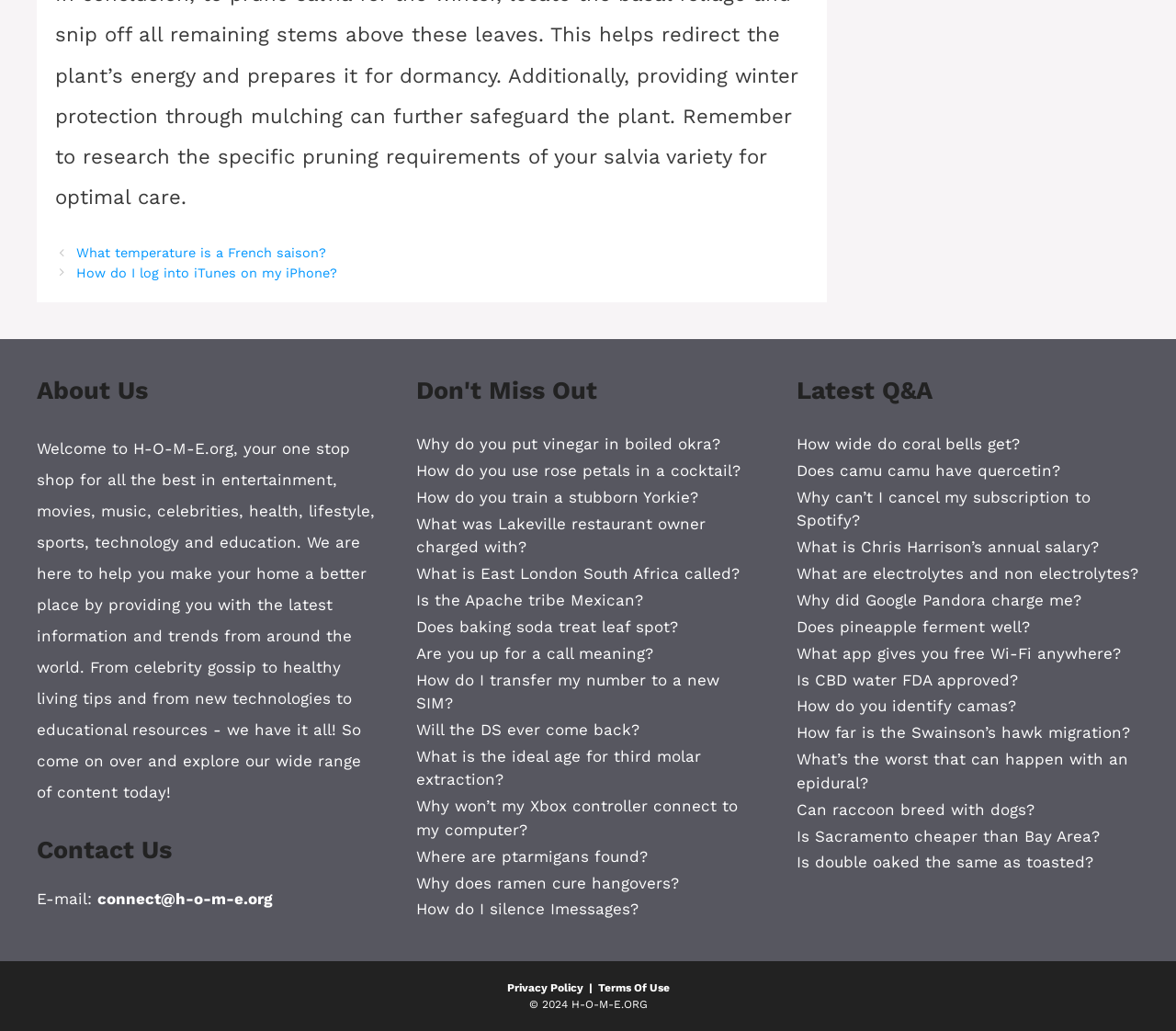Identify the bounding box coordinates of the specific part of the webpage to click to complete this instruction: "View Terms of Service".

None